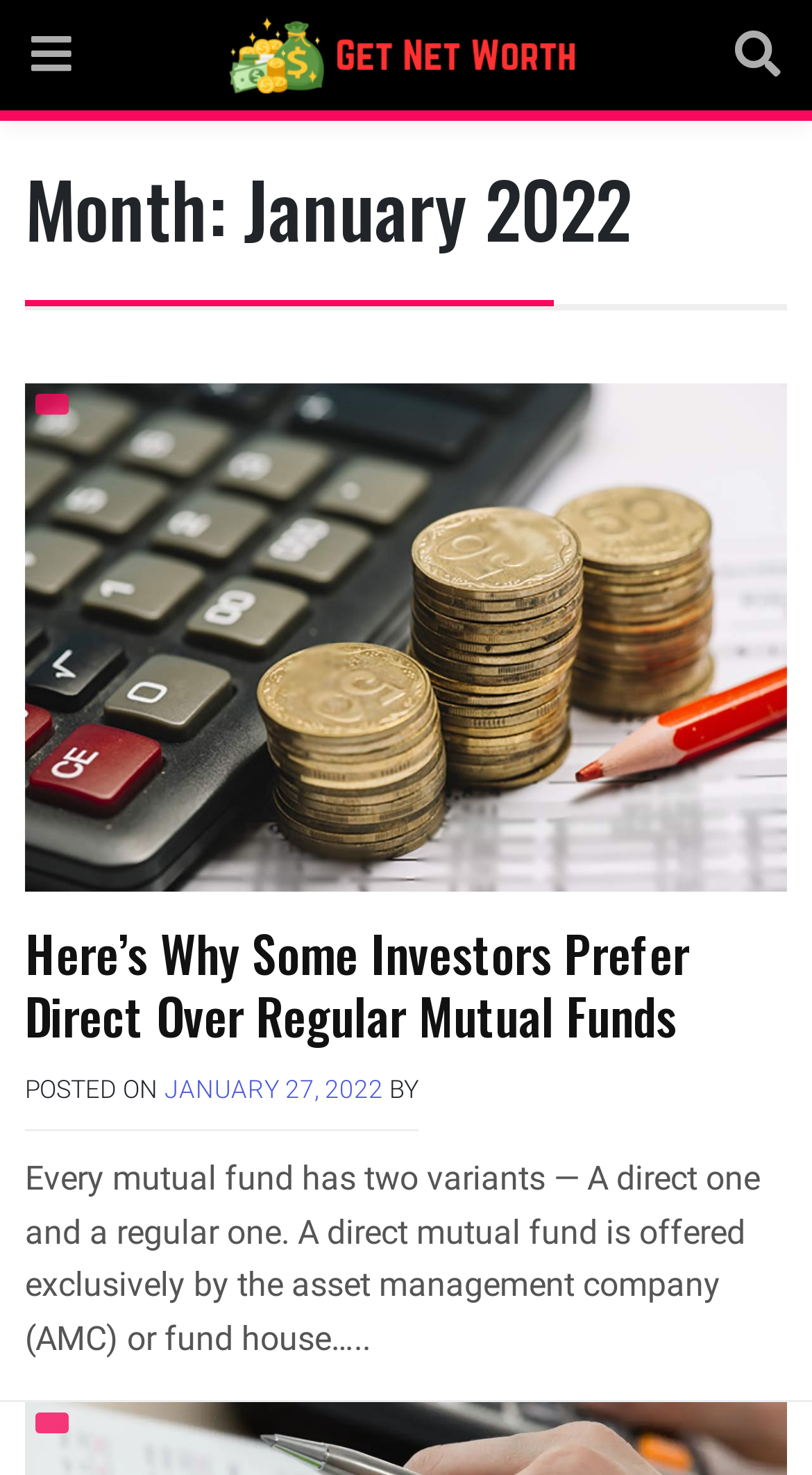Utilize the details in the image to thoroughly answer the following question: What is the topic of the article?

The article's heading is 'Here’s Why Some Investors Prefer Direct Over Regular Mutual Funds', which suggests that the topic of the article is related to mutual funds.